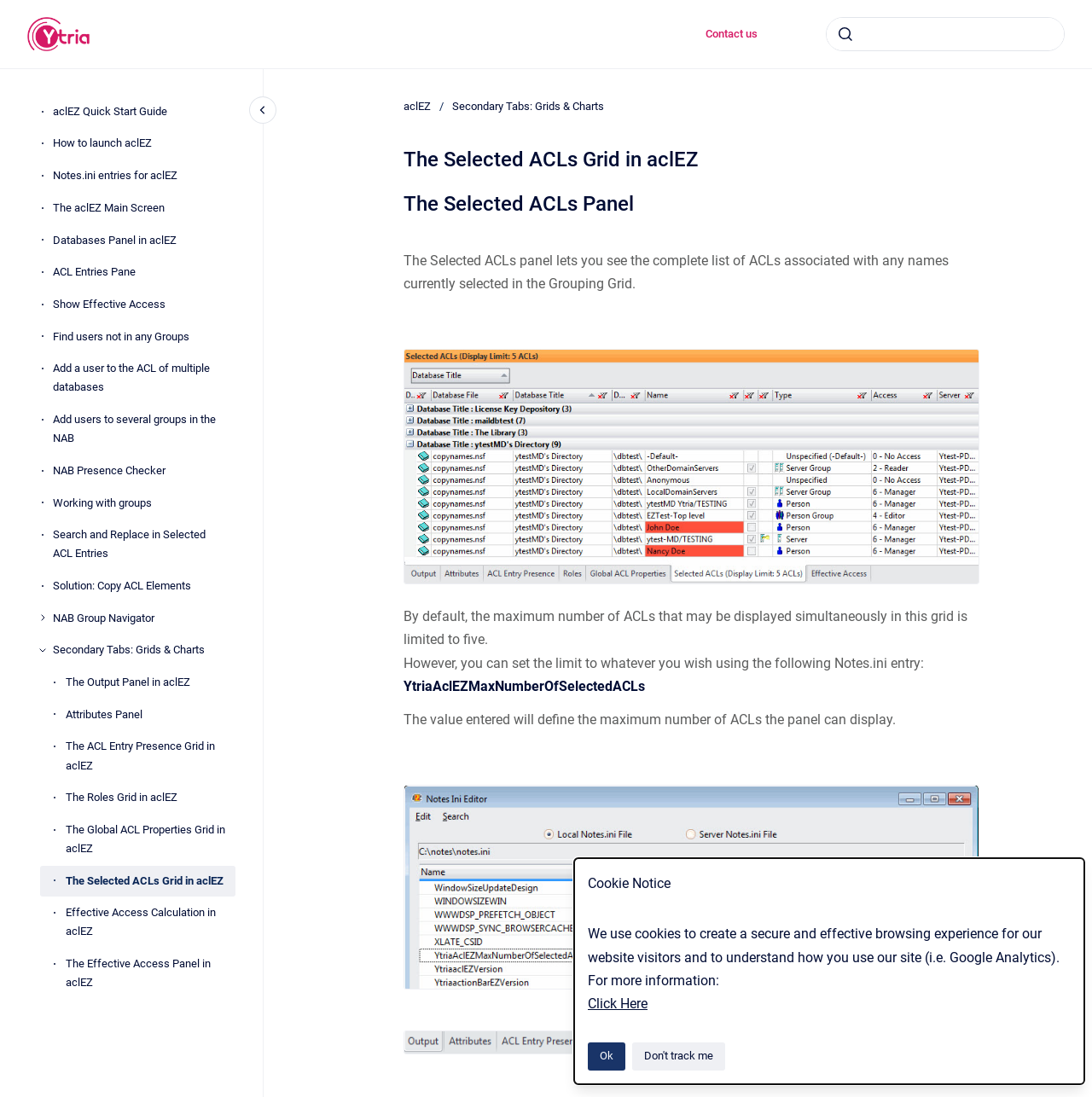Describe all the key features of the webpage in detail.

The webpage is divided into several sections. At the top, there is a cookie notice dialog with a description, a "Click Here" link, an "Ok" button, and a "Don't track me" button. Below the cookie notice, there are three links: "Go to homepage", "Contact us", and an empty link.

On the left side, there is a navigation menu with a "Main" heading, followed by a list of links related to aclEZ, such as "aclEZ Quick Start Guide", "How to launch aclEZ", and "The Selected ACLs Grid in aclEZ". There is also a "NAB Group Navigator" button and a "Secondary Tabs: Grids & Charts" button, both of which have submenus.

In the main content area, there is a header with the title "The Selected ACLs Grid in aclEZ" and a breadcrumb navigation menu with links to "aclEZ" and "Secondary Tabs: Grids & Charts". Below the header, there is a paragraph of text describing the Selected ACLs panel, followed by an image with an "Open" button to view it in full screen.

Further down, there are three more paragraphs of text, each followed by an image with an "Open" button. The text describes the functionality of the Selected ACLs panel, including the default limit of five ACLs and how to set a custom limit using a Notes.ini entry.

At the top right, there is a search bar with a combobox and a "Submit" button.